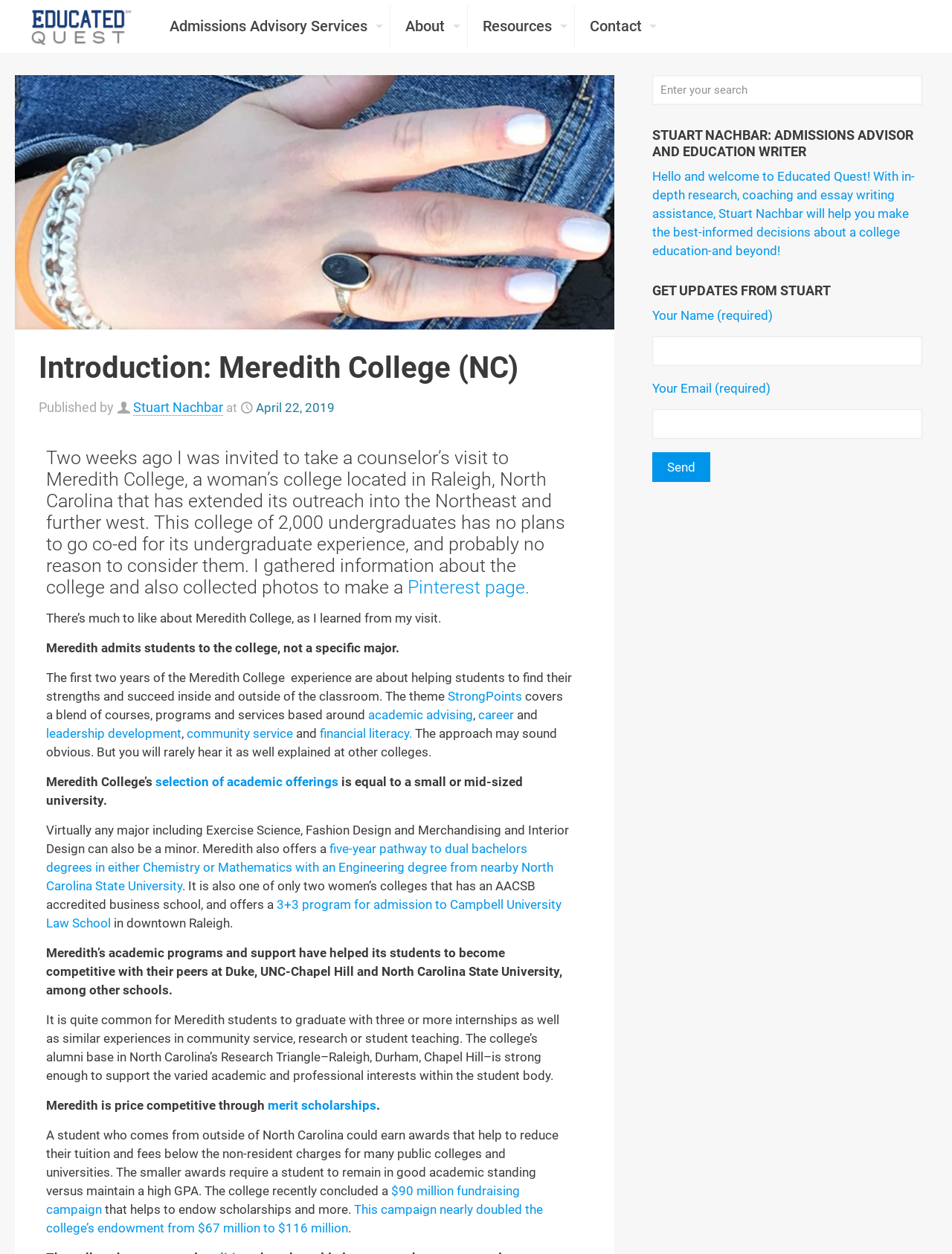Using the description: "Admissions Advisory Services", identify the bounding box of the corresponding UI element in the screenshot.

[0.162, 0.0, 0.41, 0.042]